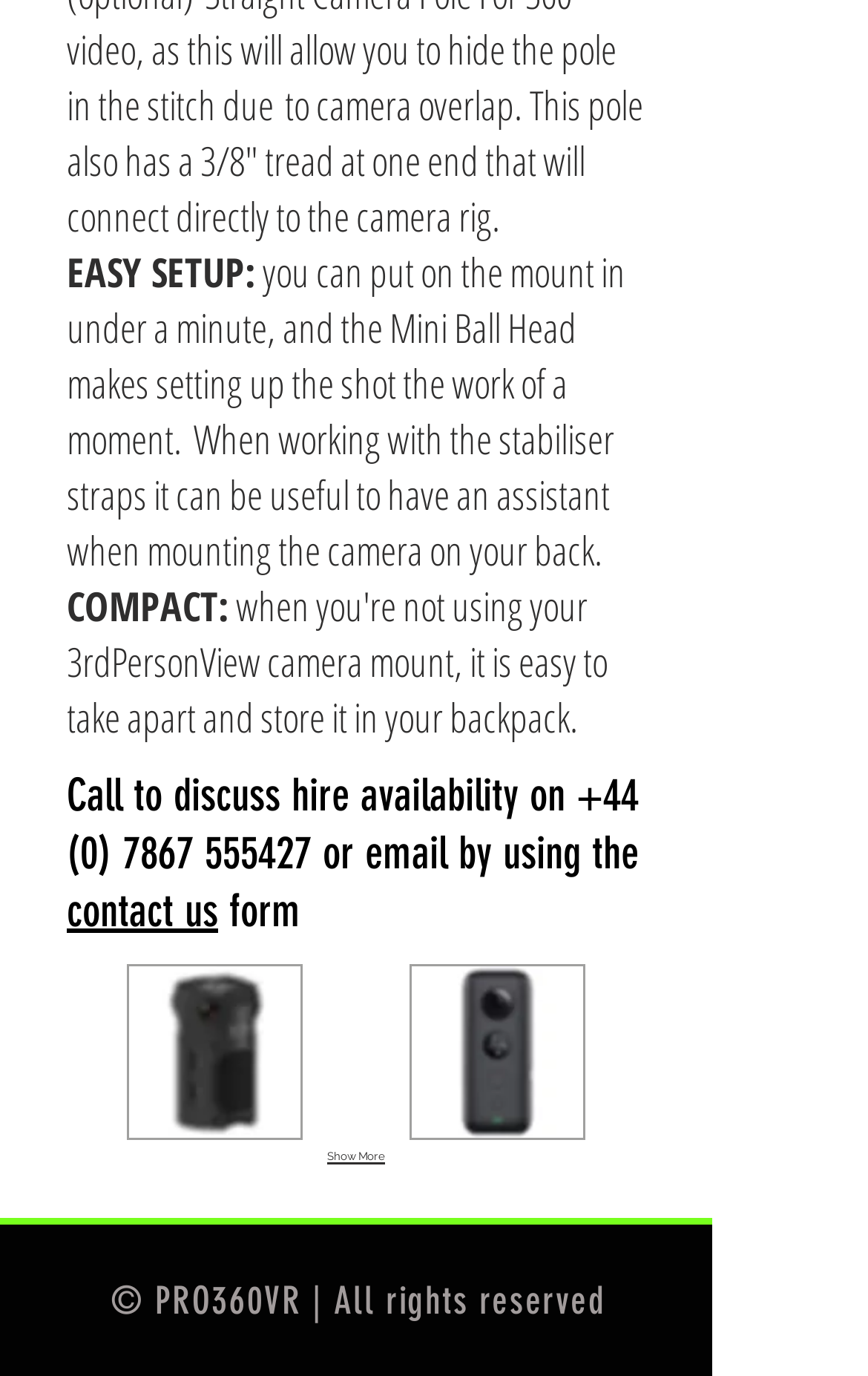Please answer the following question using a single word or phrase: 
How can I contact for hire availability?

Call or email